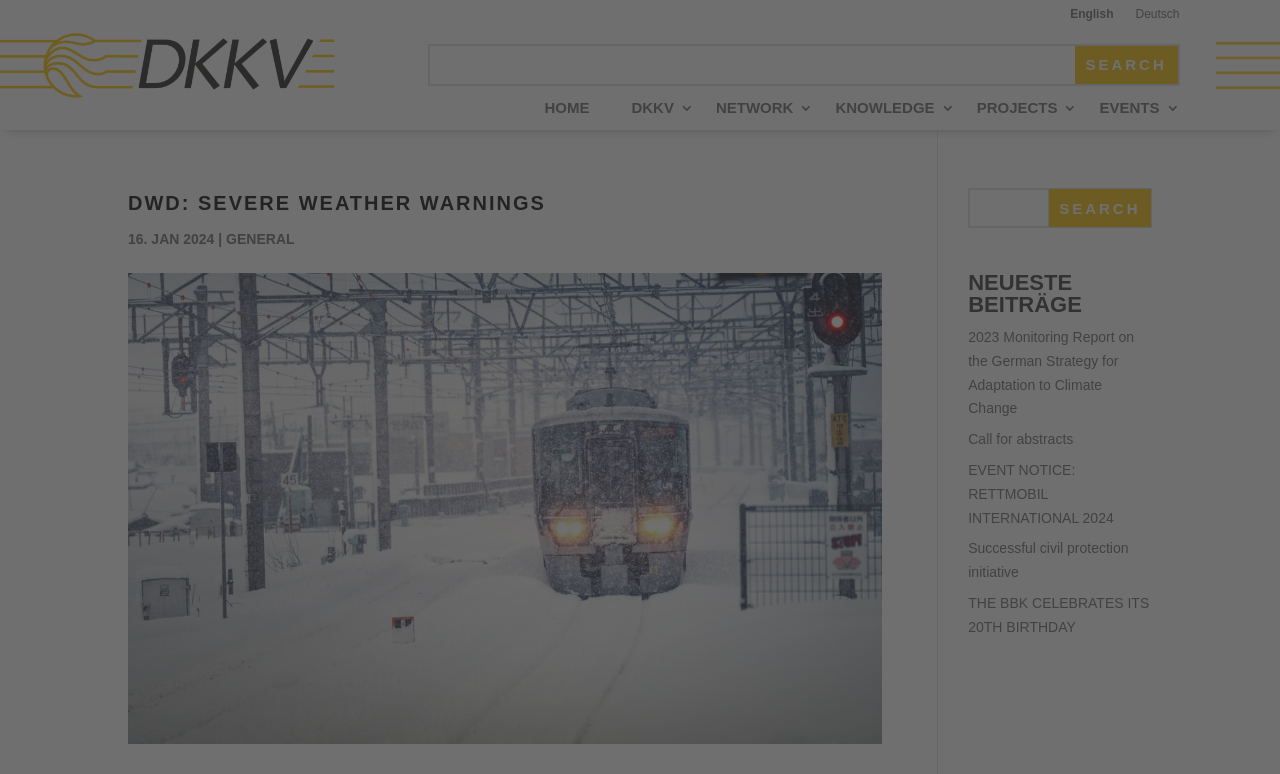Provide the bounding box coordinates of the section that needs to be clicked to accomplish the following instruction: "Go to HOME."

[0.425, 0.13, 0.476, 0.159]